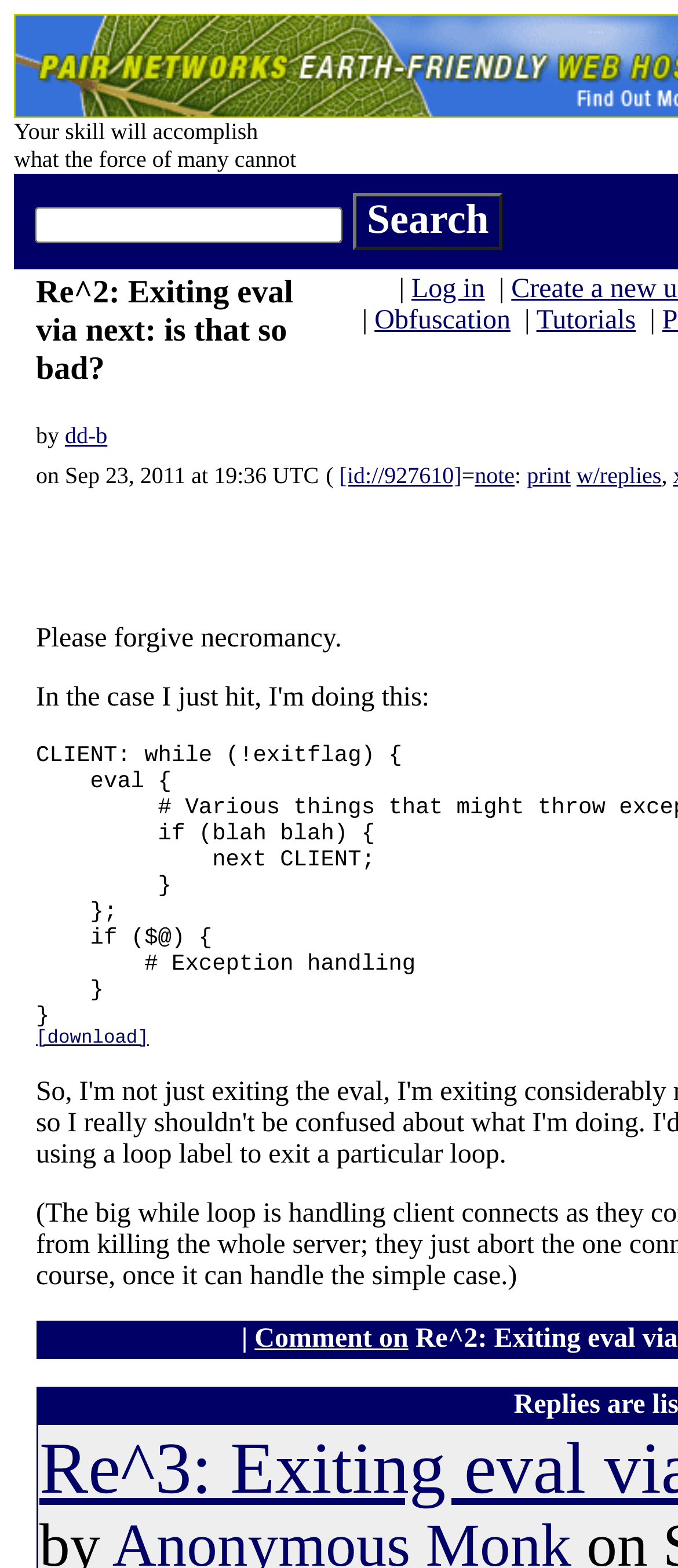Identify the bounding box of the UI element that matches this description: "Log in".

[0.607, 0.175, 0.715, 0.194]